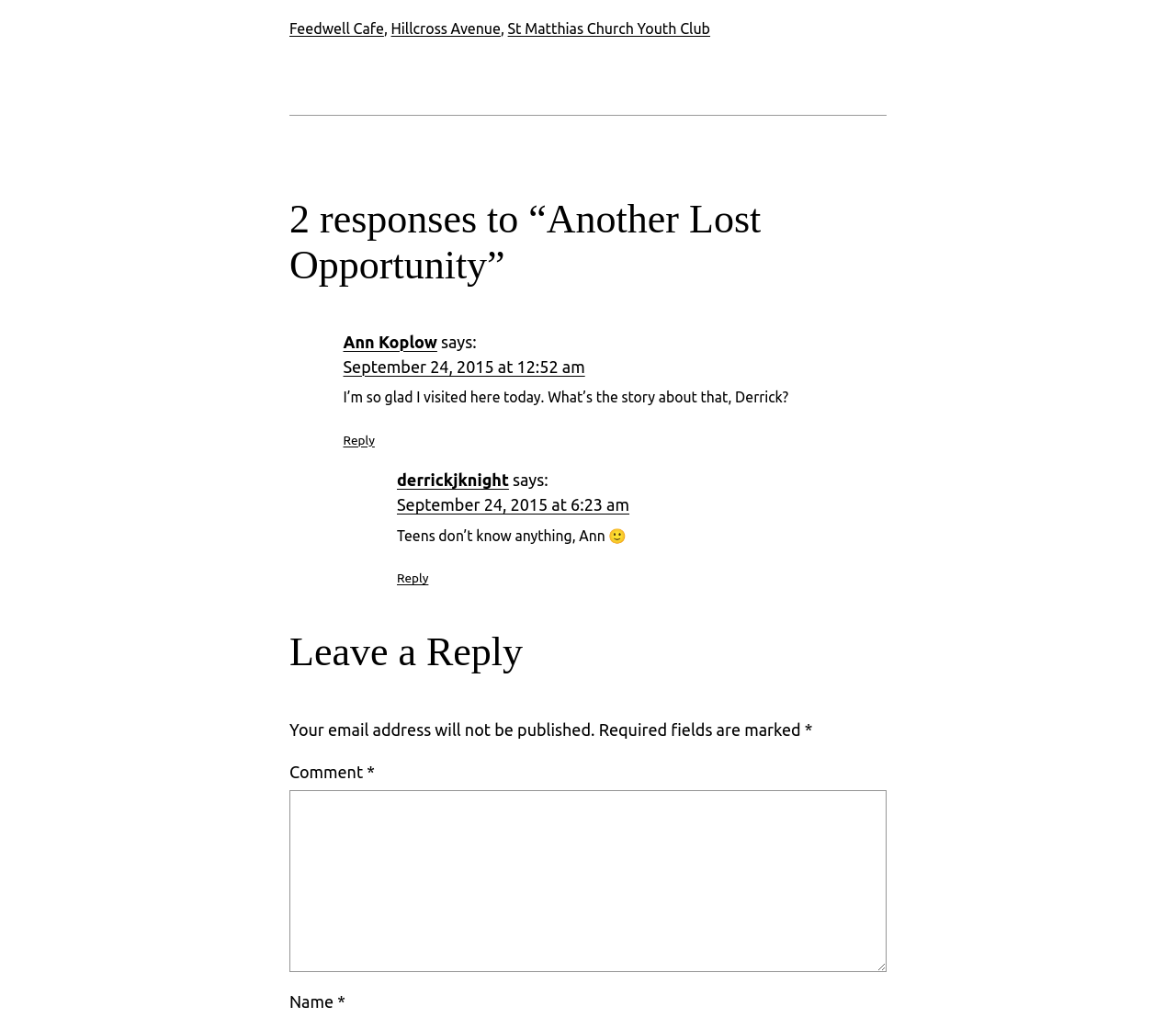Determine the bounding box coordinates of the clickable region to execute the instruction: "Click on the 'Home' link". The coordinates should be four float numbers between 0 and 1, denoted as [left, top, right, bottom].

None